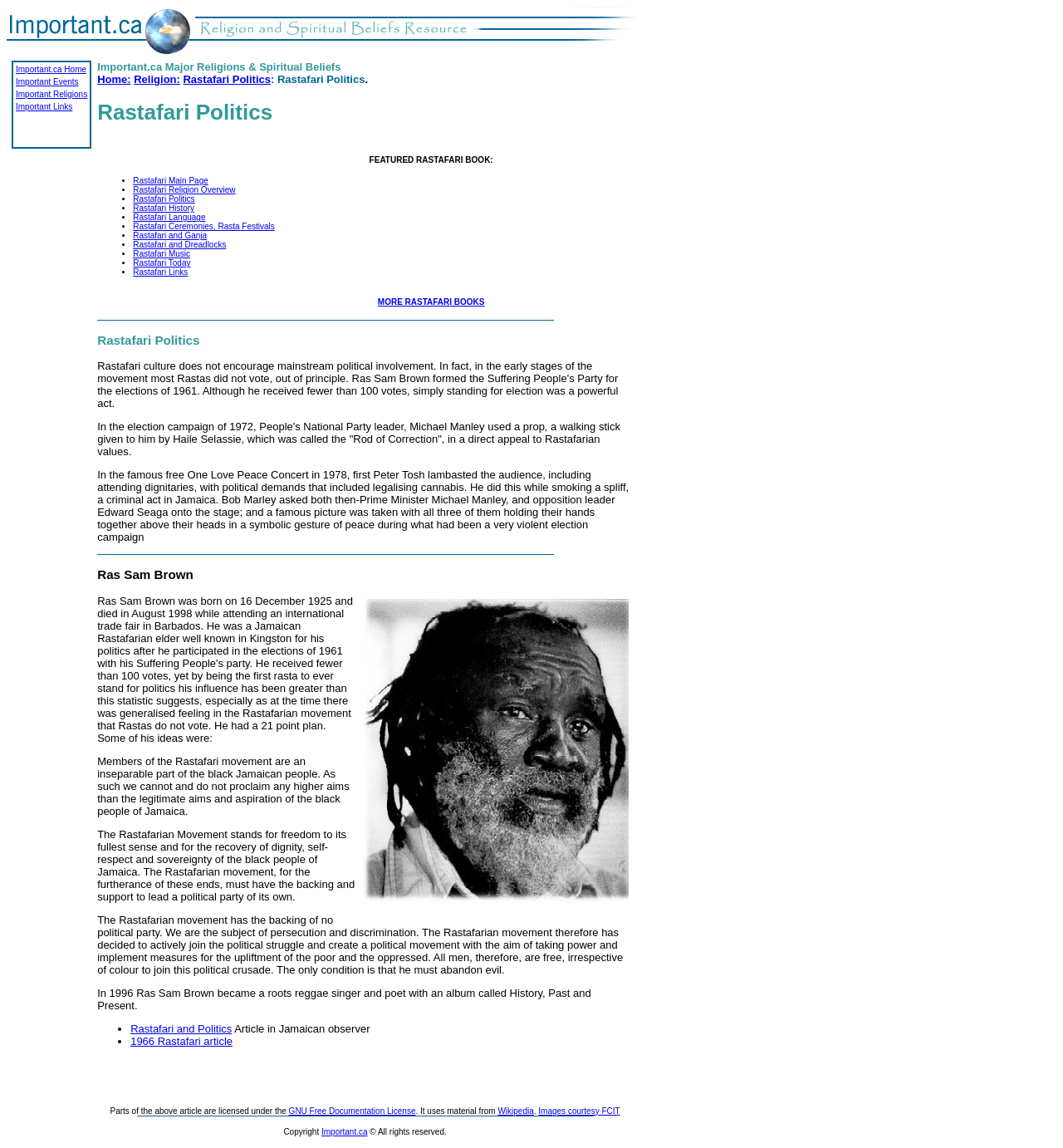Show the bounding box coordinates of the element that should be clicked to complete the task: "Read about 'Ras Sam Brown'".

[0.092, 0.495, 0.595, 0.507]